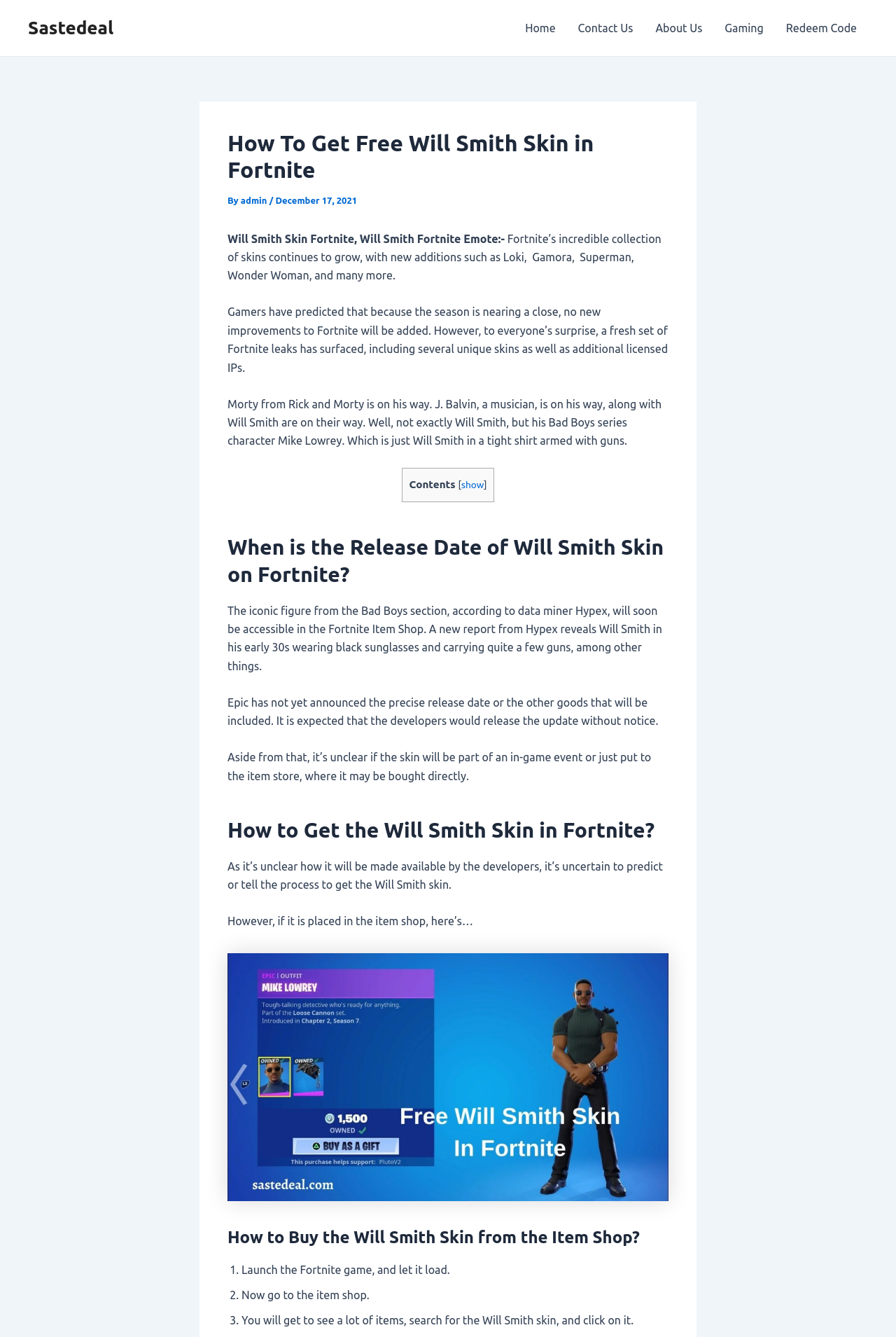What is the current status of the Will Smith skin release date? From the image, respond with a single word or brief phrase.

Not announced